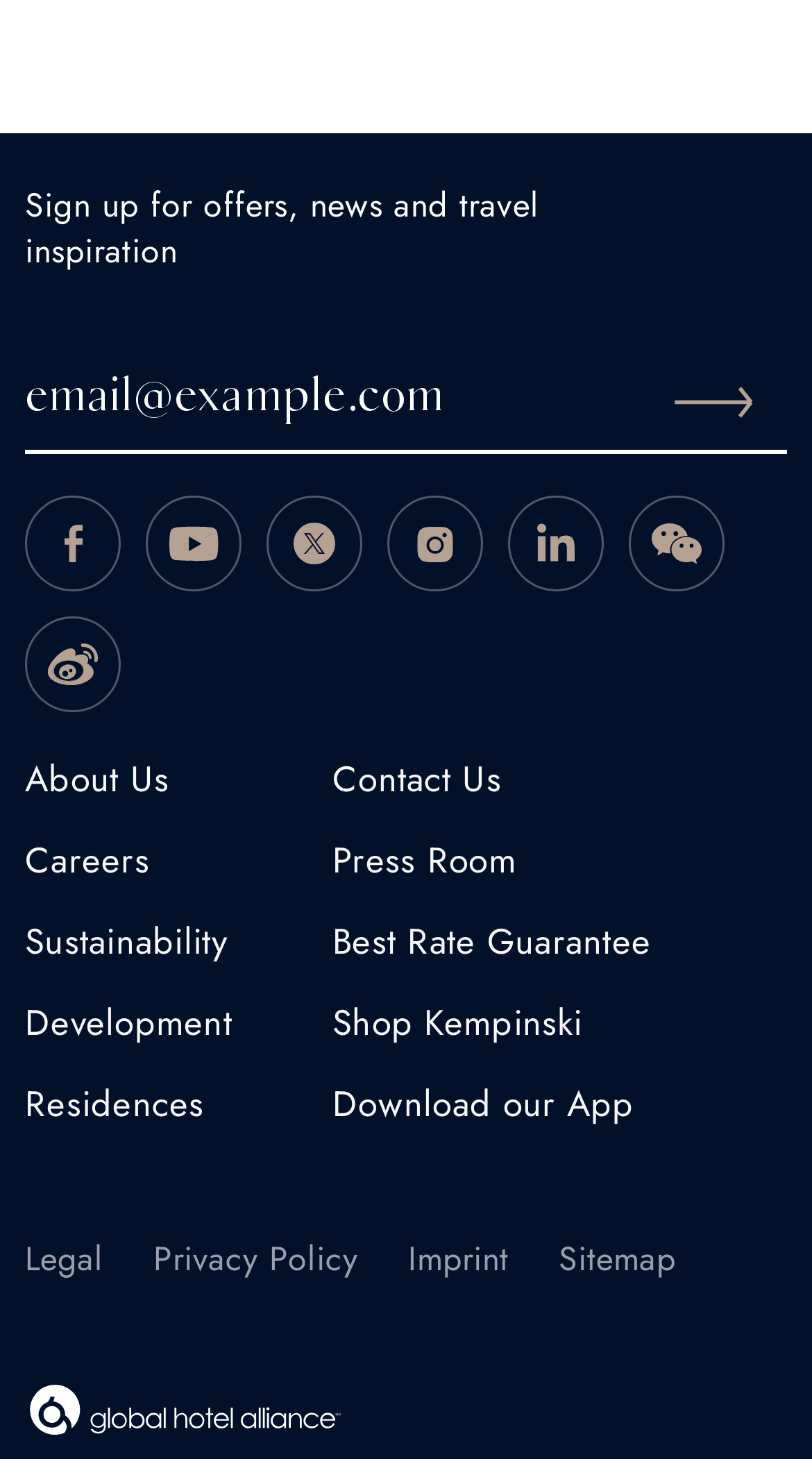Determine the bounding box coordinates of the clickable region to follow the instruction: "Follow on Facebook".

[0.031, 0.34, 0.149, 0.405]